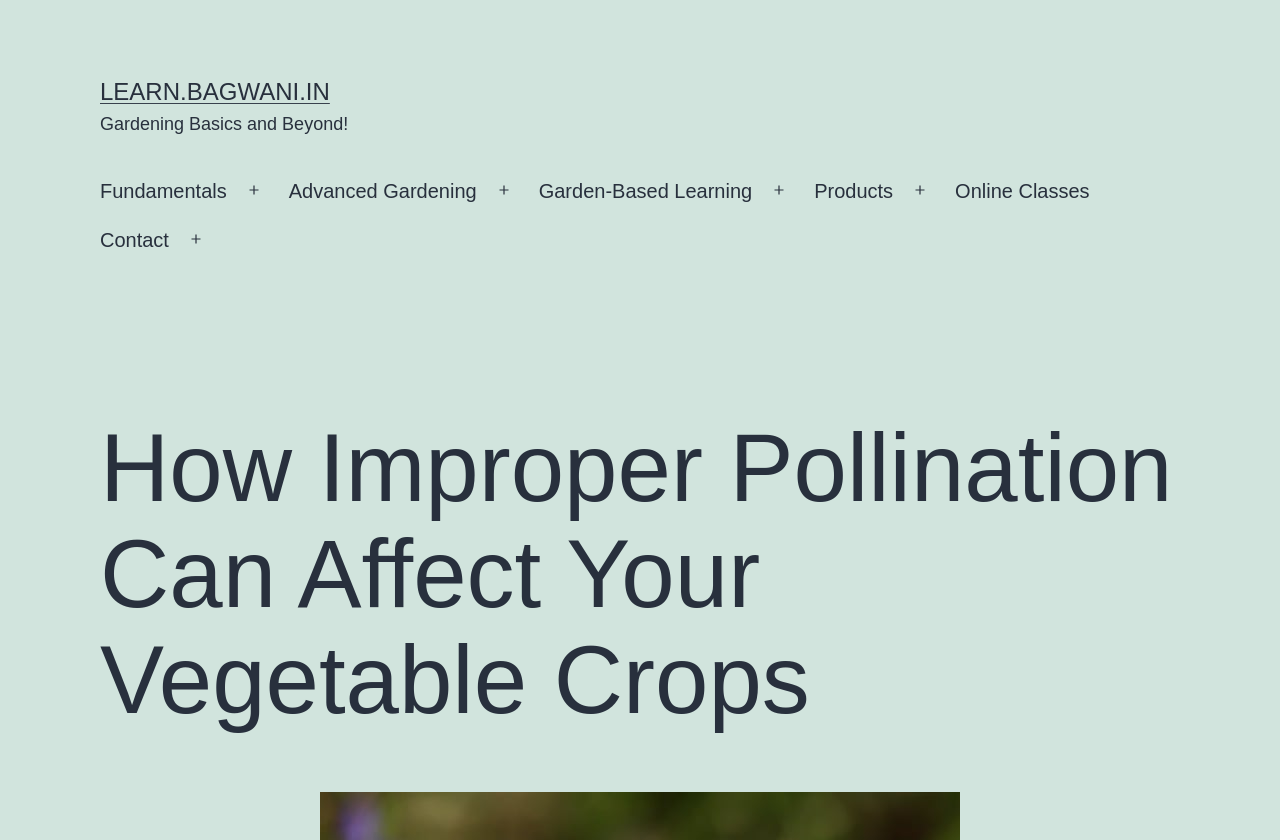Please find the top heading of the webpage and generate its text.

How Improper Pollination Can Affect Your Vegetable Crops